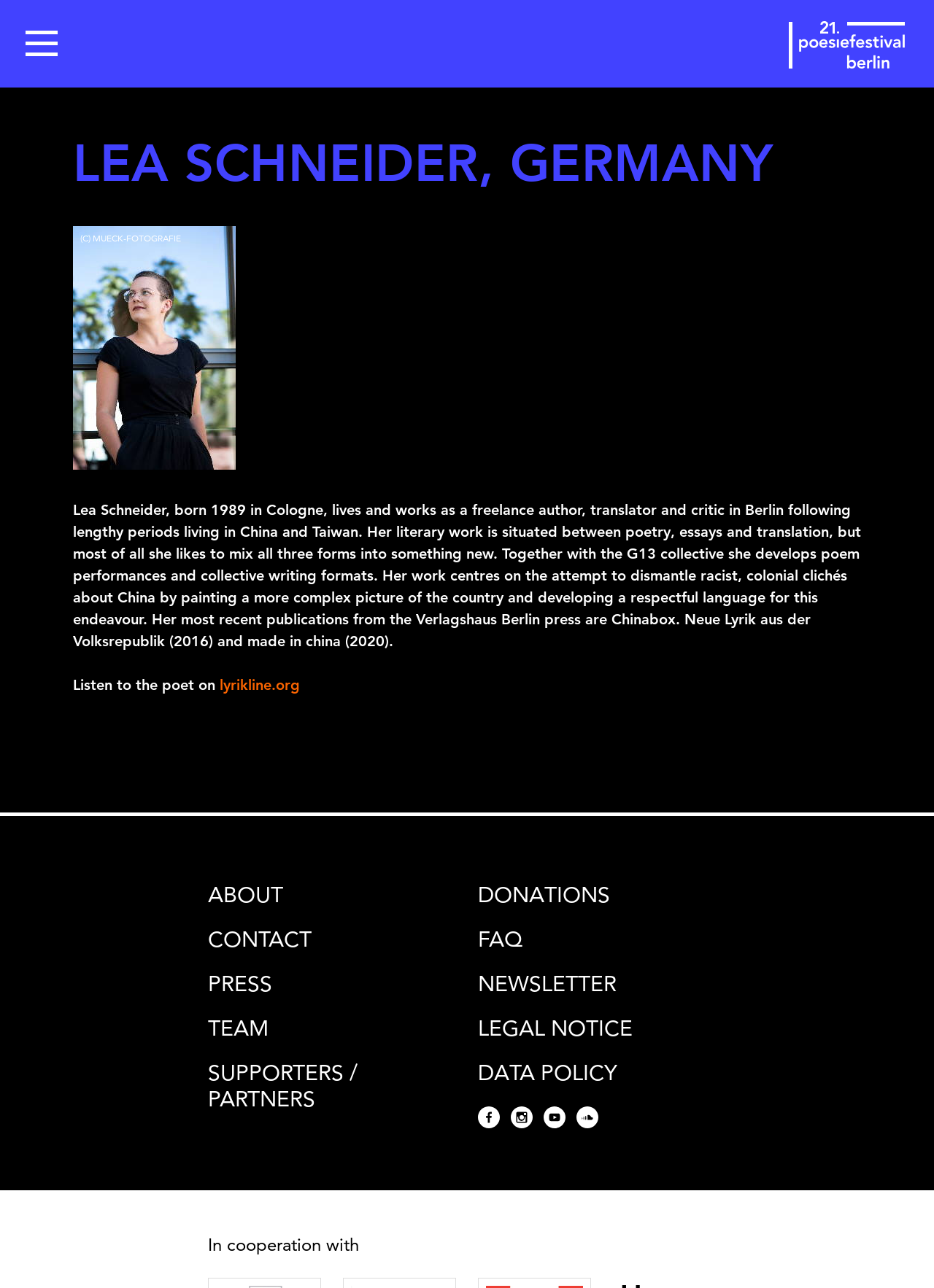Answer the following inquiry with a single word or phrase:
How many links are there in the footer section?

11